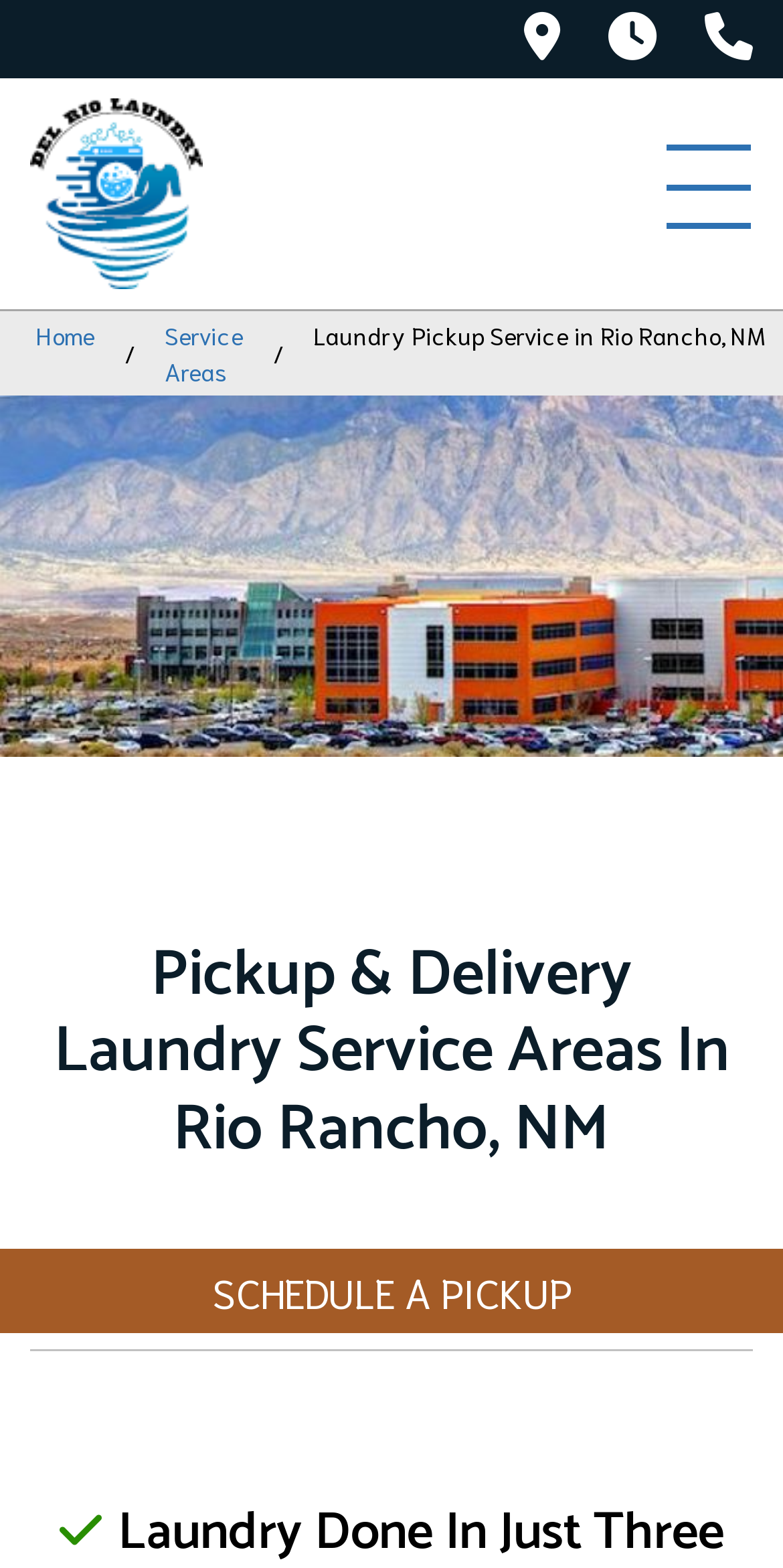Please locate the bounding box coordinates for the element that should be clicked to achieve the following instruction: "View service areas". Ensure the coordinates are given as four float numbers between 0 and 1, i.e., [left, top, right, bottom].

[0.21, 0.204, 0.31, 0.246]